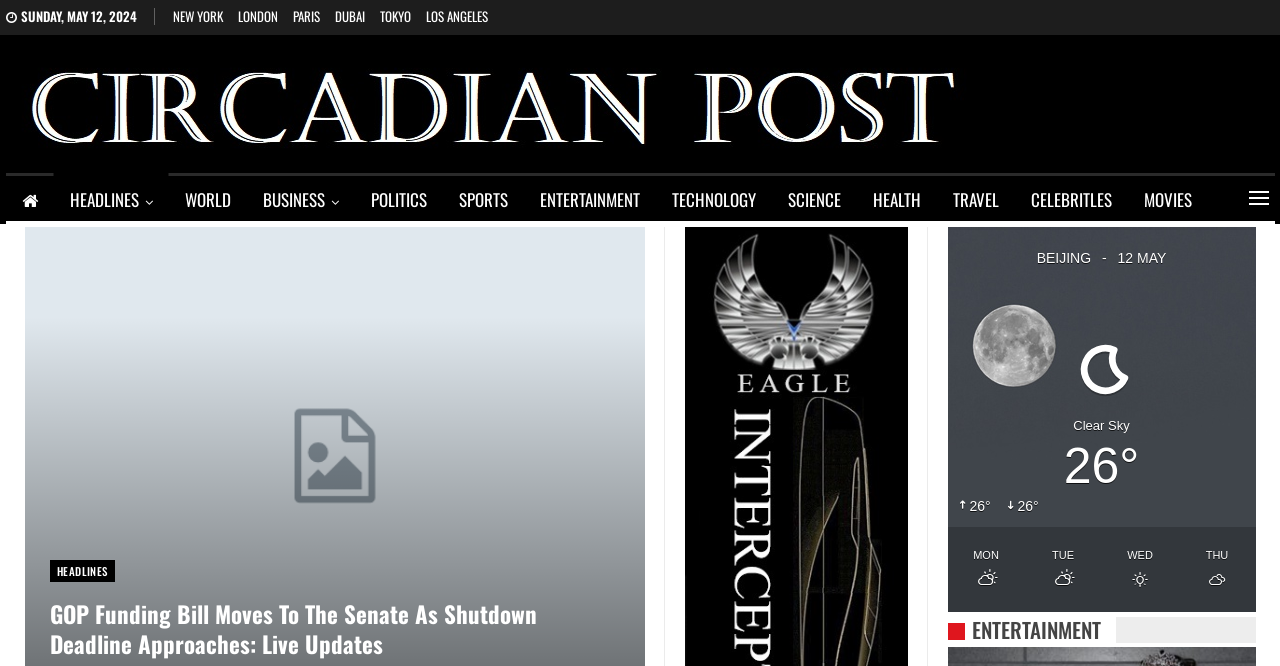What is the temperature in BEIJING?
Give a one-word or short phrase answer based on the image.

26°